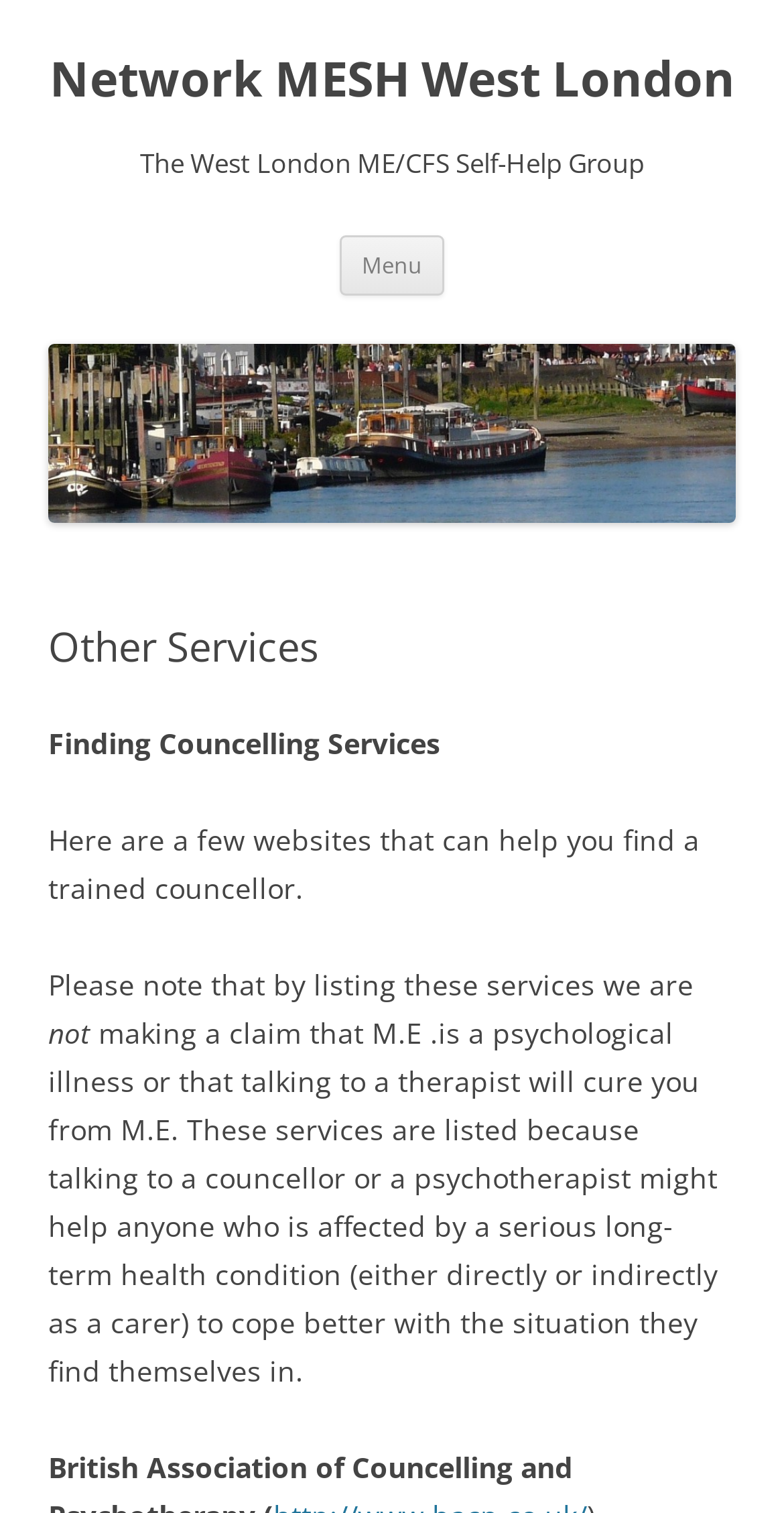What is the name of the self-help group?
Refer to the image and answer the question using a single word or phrase.

The West London ME/CFS Self-Help Group